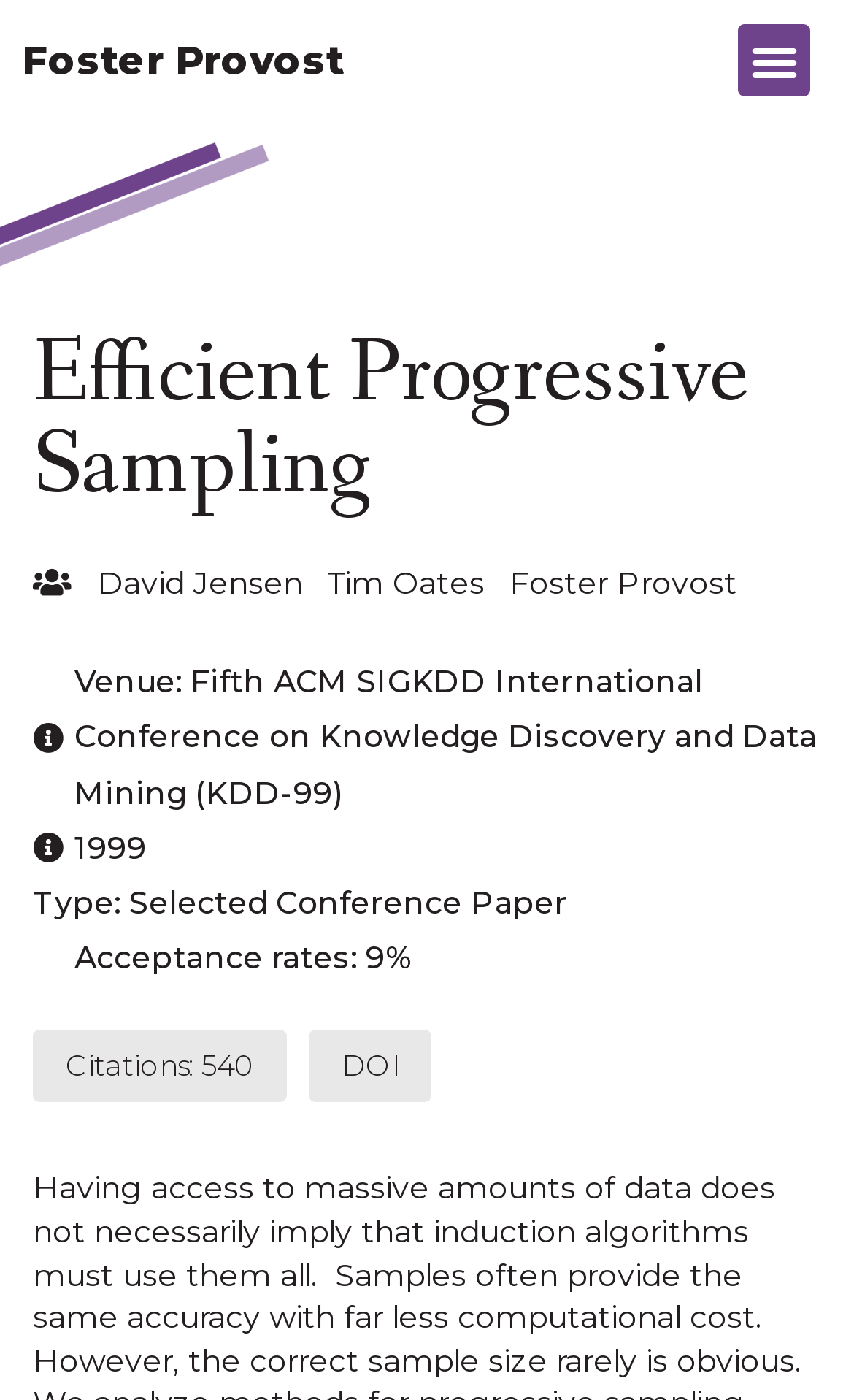Please provide a comprehensive answer to the question below using the information from the image: What is the year of the conference?

I found the answer by looking at the text that says '1999'. This text is located below the authors' names and above the text about the conference.